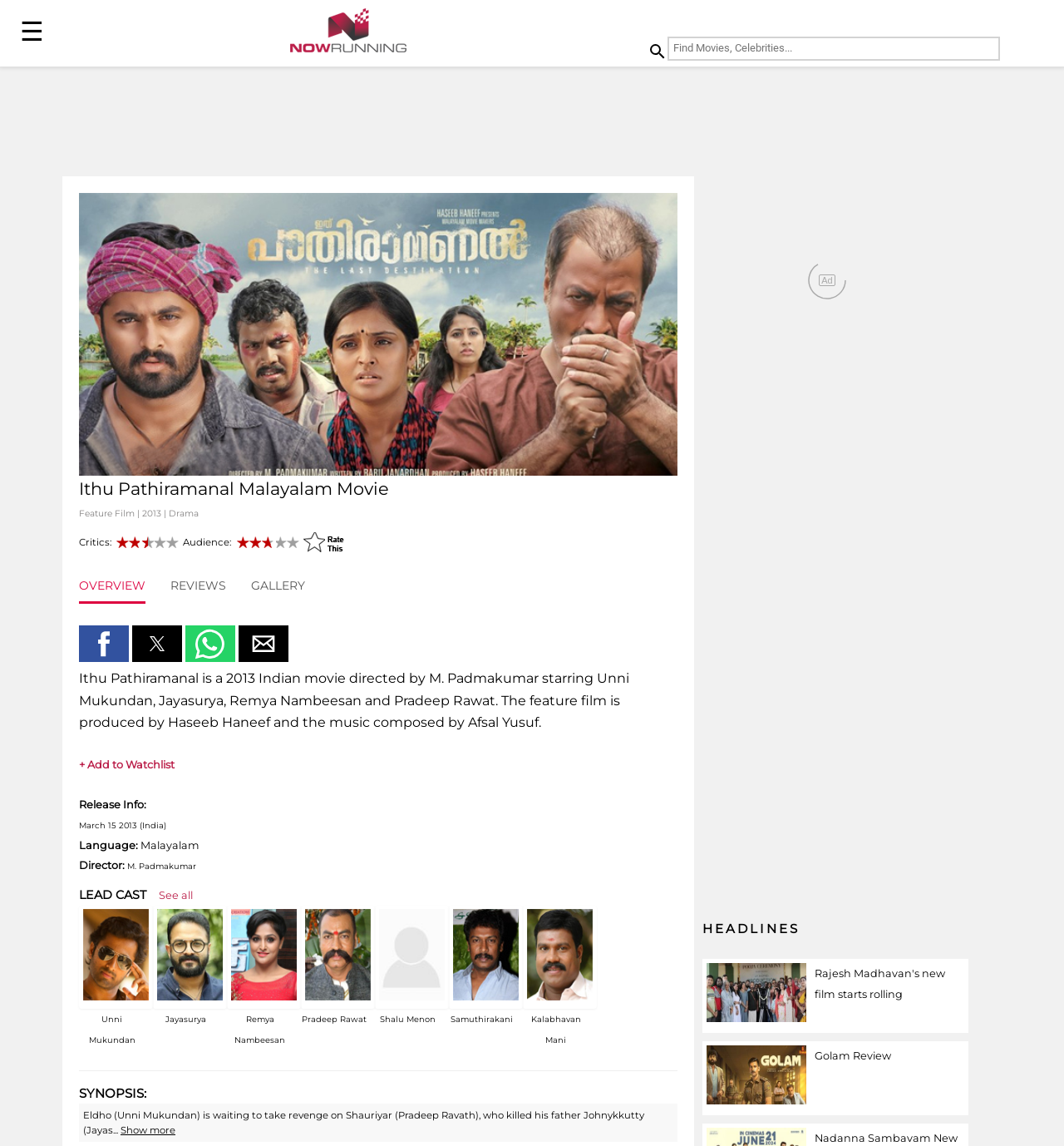Please find and report the primary heading text from the webpage.

Ithu Pathiramanal Malayalam Movie